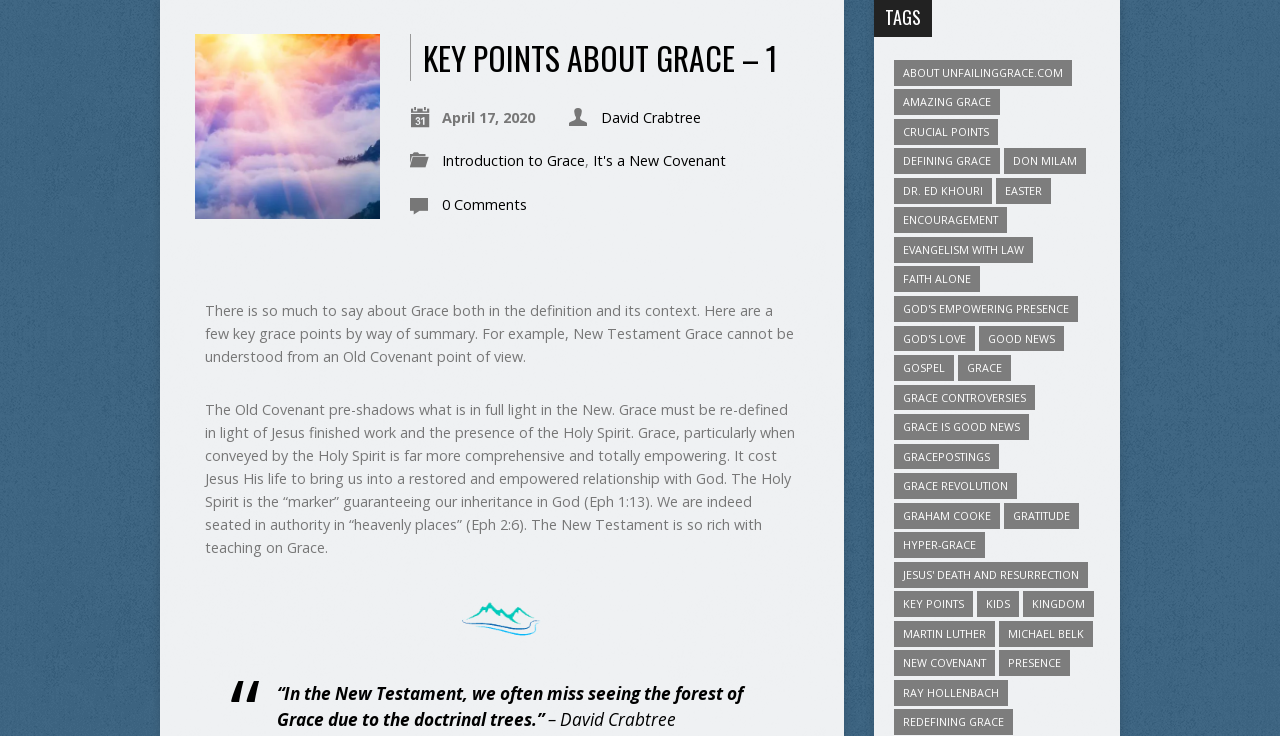Given the element description: "Grace is Good News", predict the bounding box coordinates of the UI element it refers to, using four float numbers between 0 and 1, i.e., [left, top, right, bottom].

[0.698, 0.563, 0.804, 0.598]